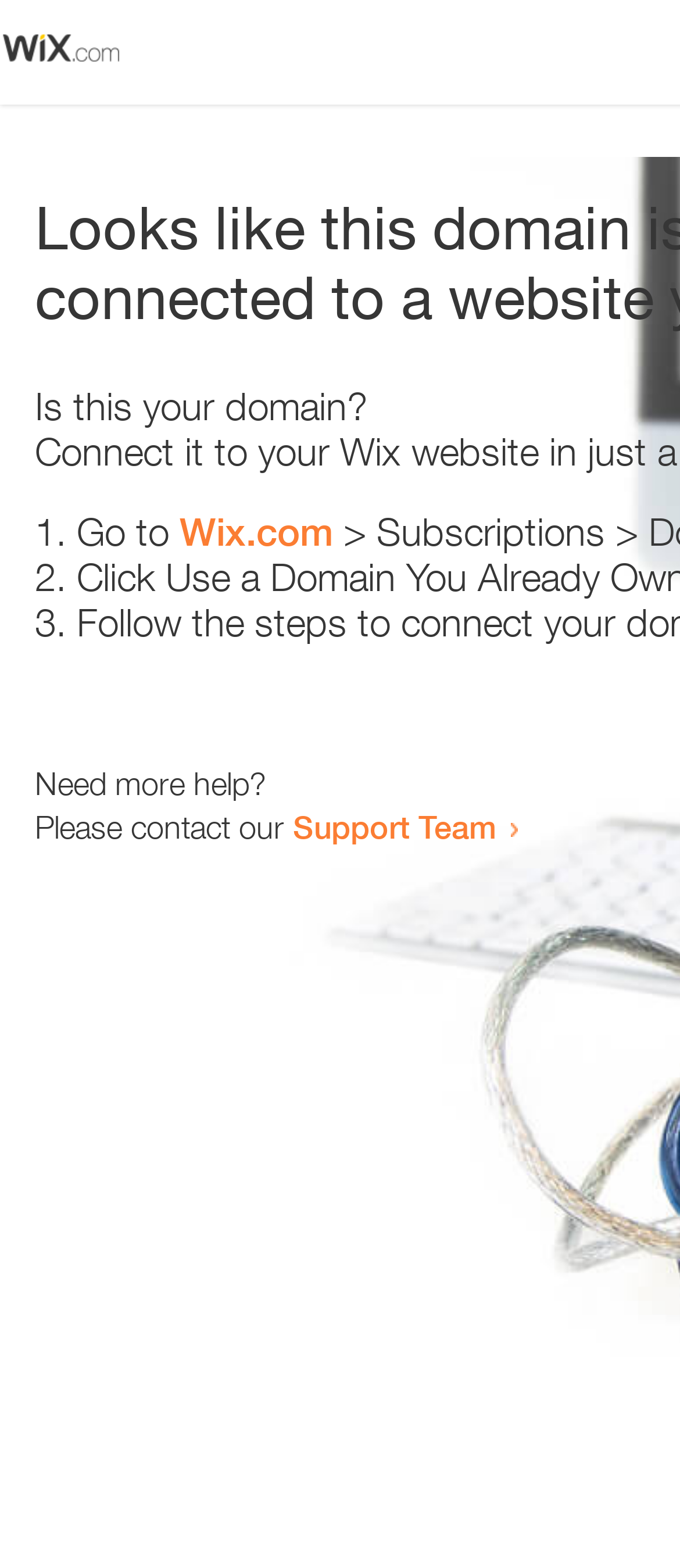Provide the bounding box coordinates for the UI element described in this sentence: "Wix.com". The coordinates should be four float values between 0 and 1, i.e., [left, top, right, bottom].

[0.264, 0.325, 0.49, 0.354]